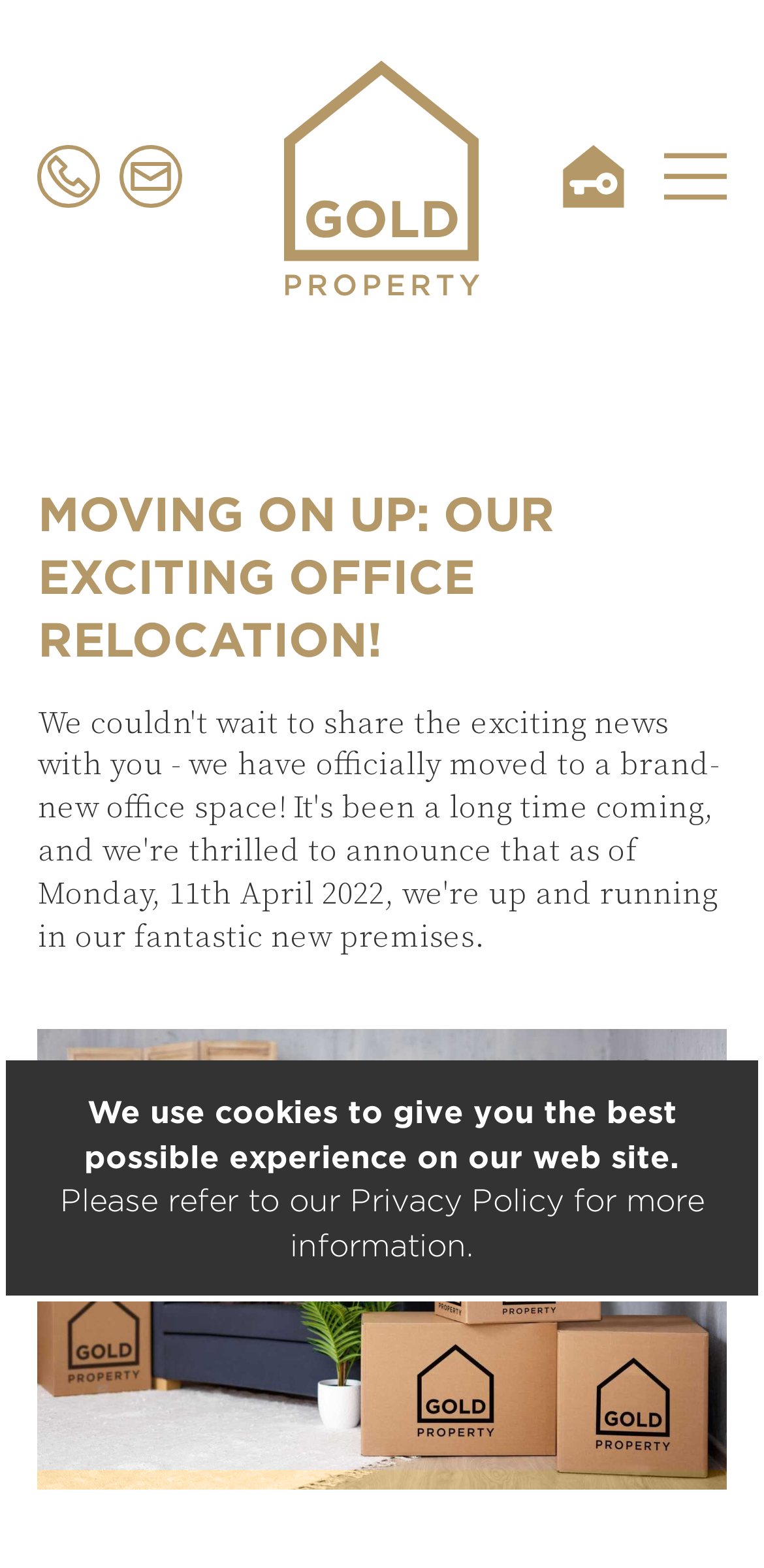Please respond in a single word or phrase: 
What is the company name?

Gold Property Developments